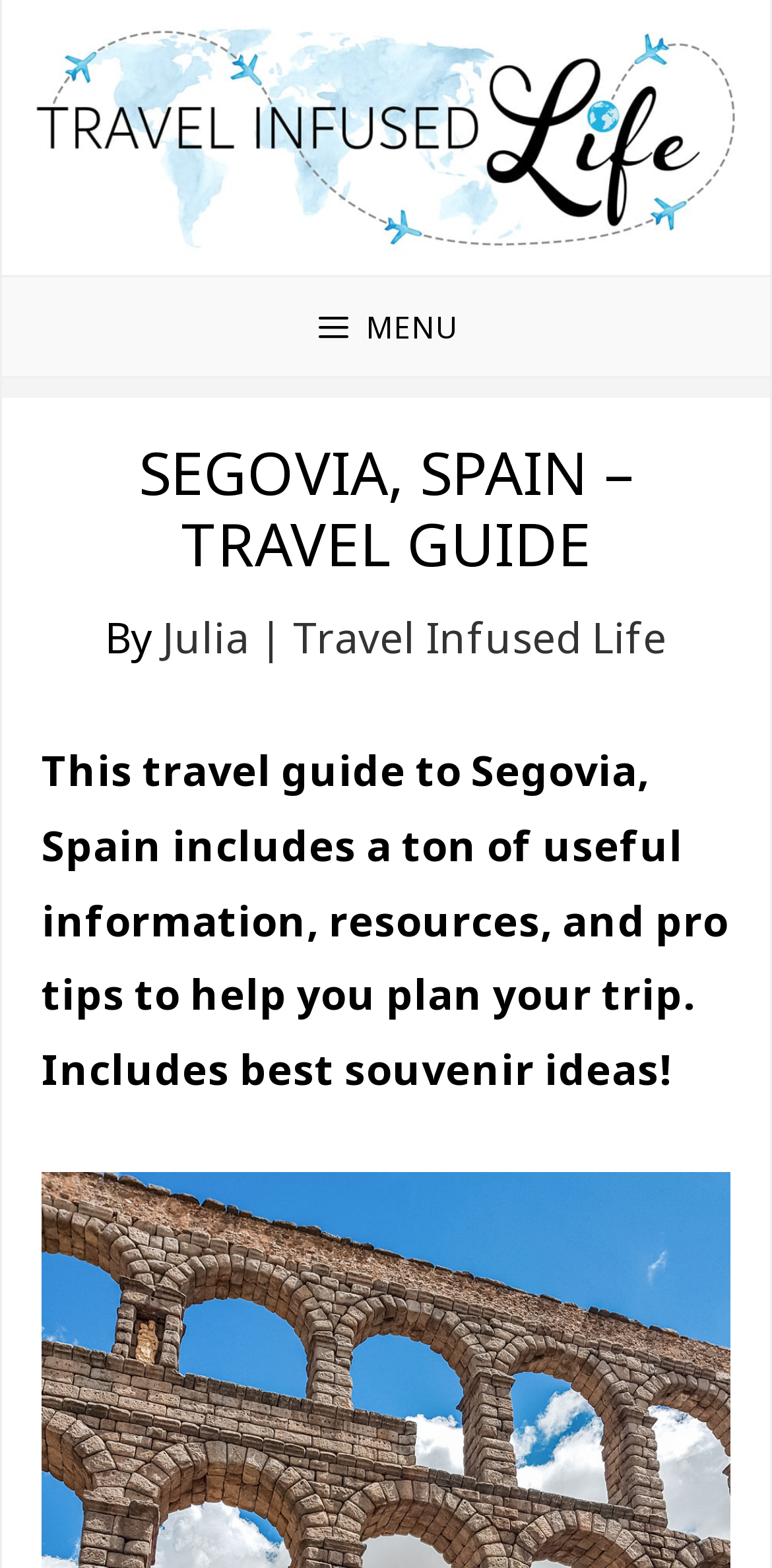Carefully examine the image and provide an in-depth answer to the question: What is mentioned as a useful resource in the travel guide?

I found the answer by examining the static text in the header section, which mentions that the travel guide includes 'best souvenir ideas'.